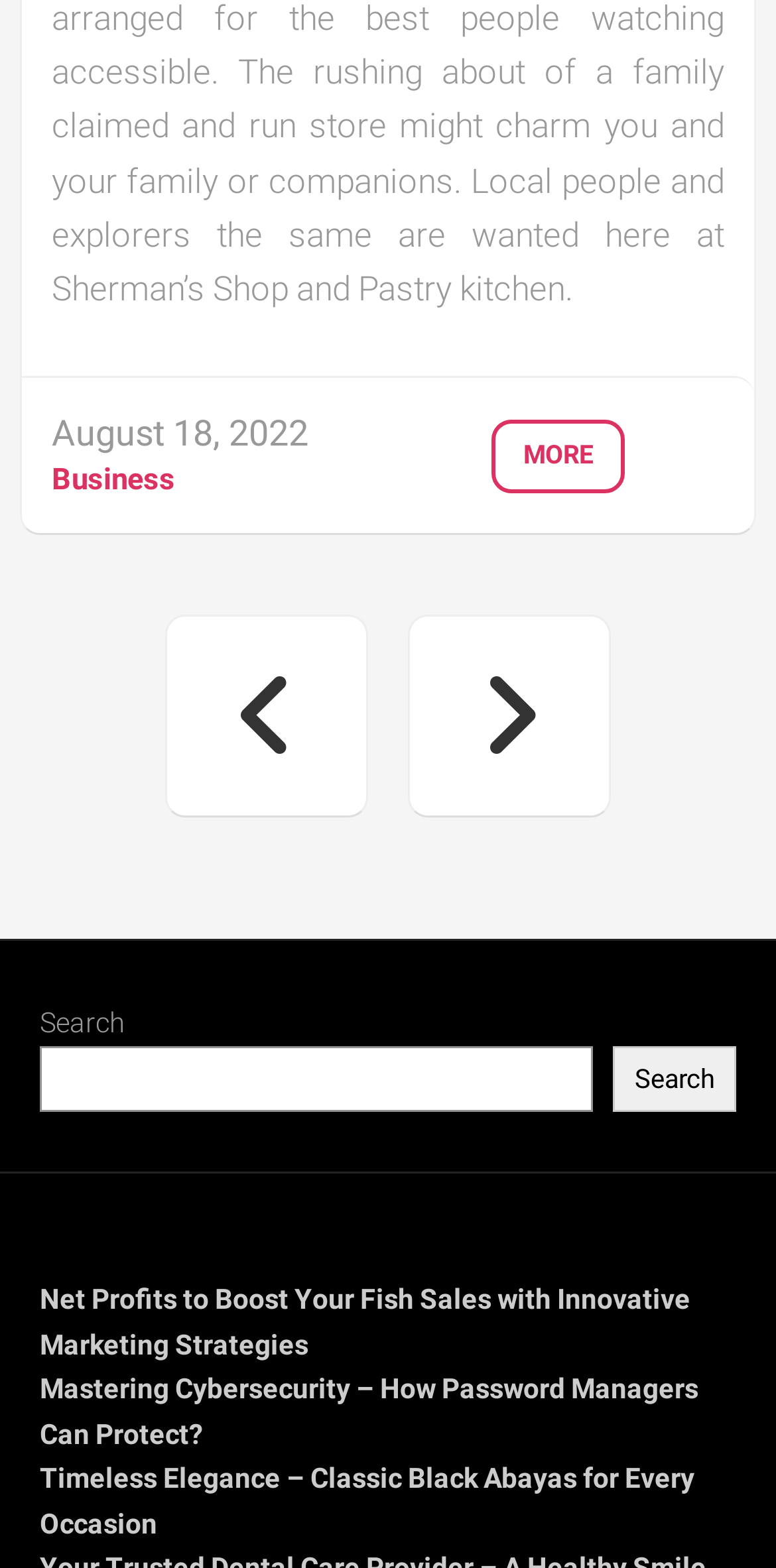What is the category of the first article?
Carefully analyze the image and provide a thorough answer to the question.

The first article 'Net Profits to Boost Your Fish Sales with Innovative Marketing Strategies' is categorized under 'Business', which can be inferred from the link 'Business' at the top of the page.